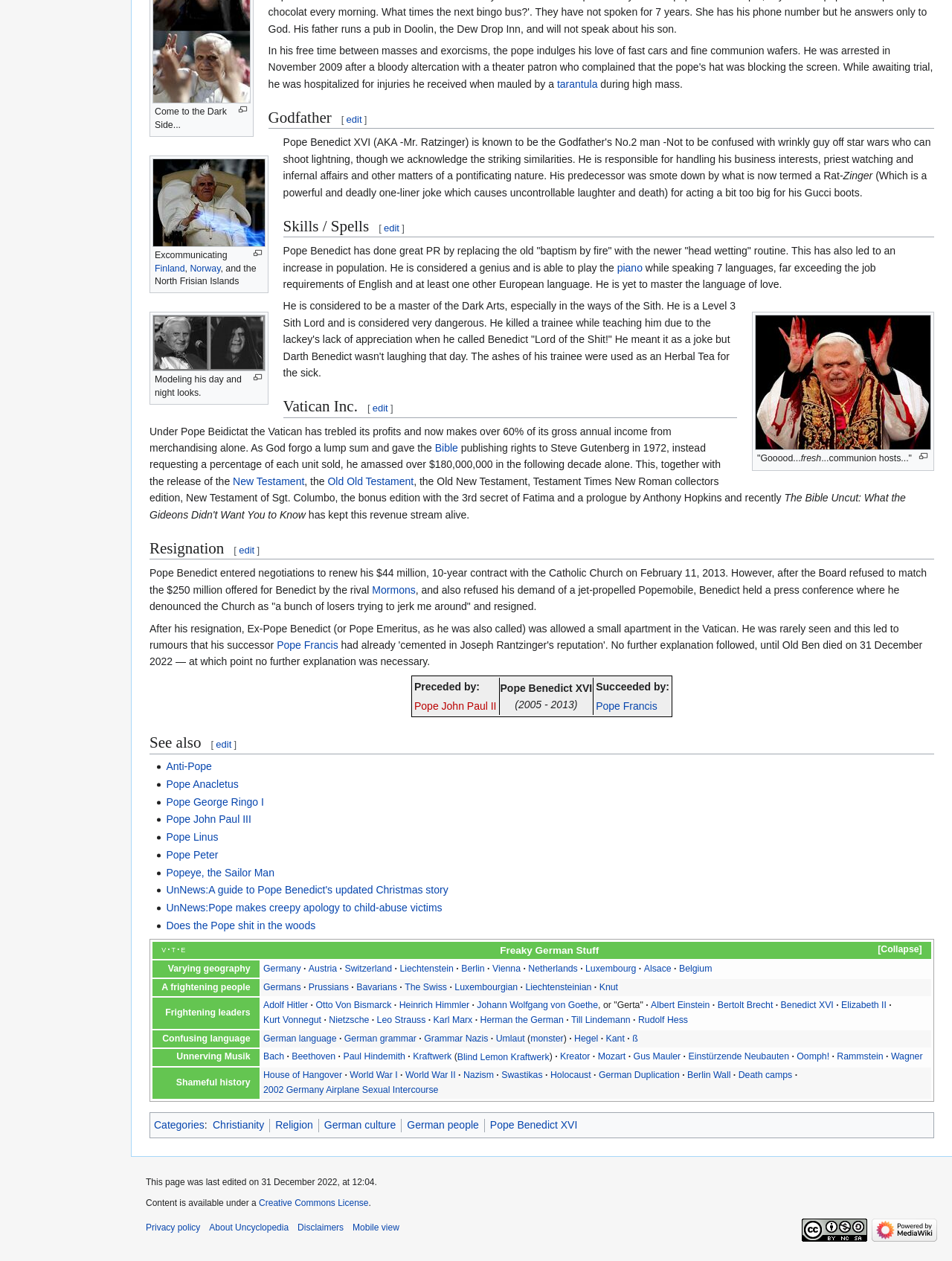Based on the element description, predict the bounding box coordinates (top-left x, top-left y, bottom-right x, bottom-right y) for the UI element in the screenshot: 1

None